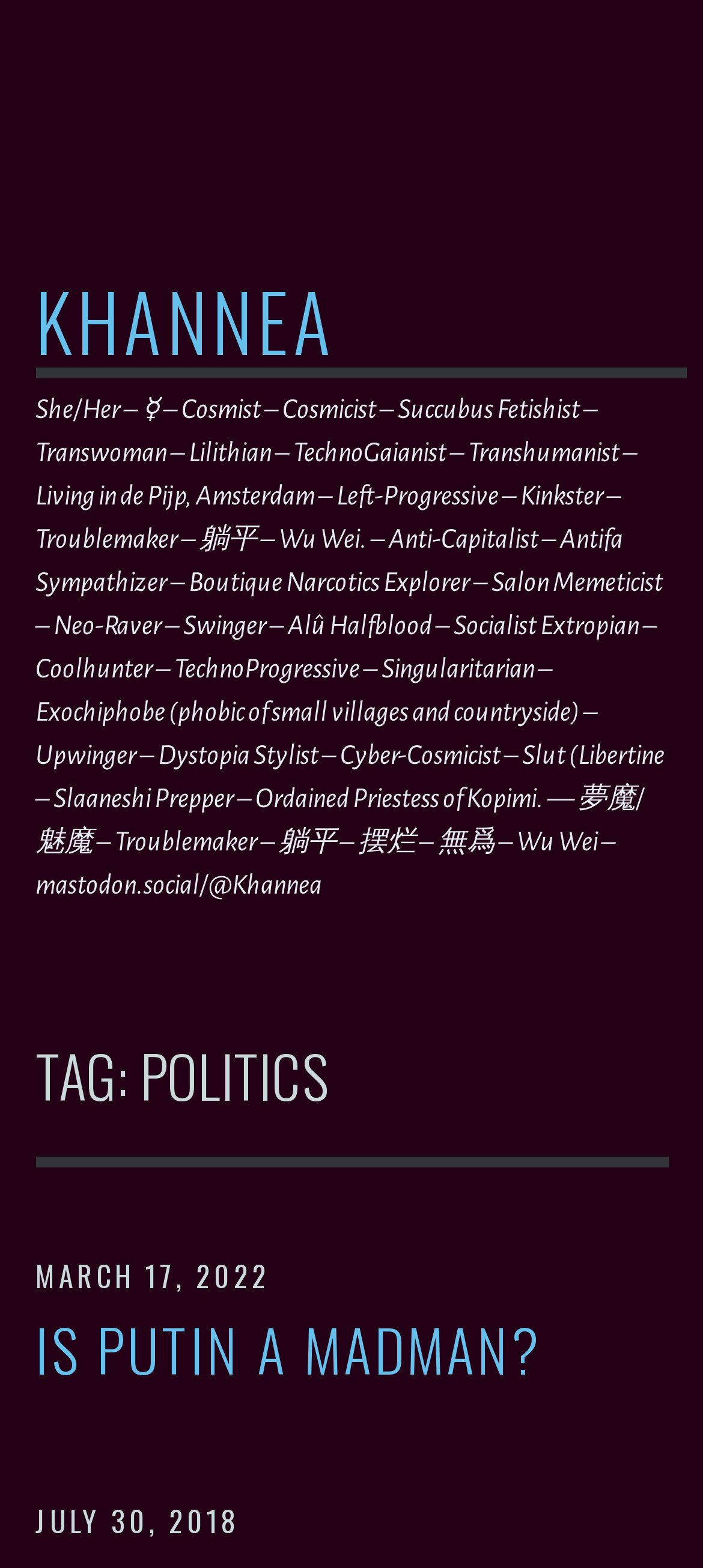When was the first article published?
Answer the question based on the image using a single word or a brief phrase.

MARCH 17, 2022